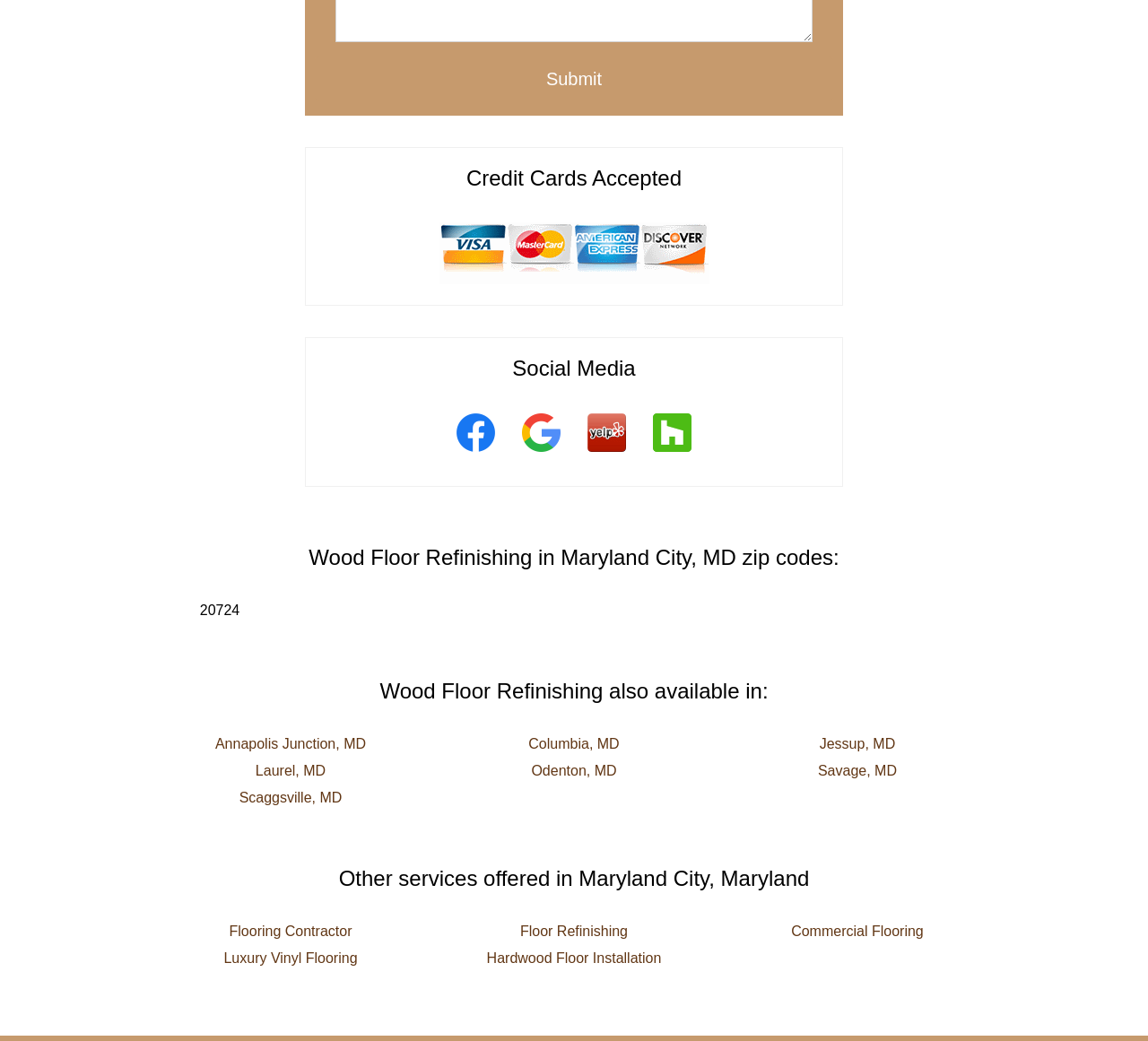Given the element description Annapolis Junction, MD, identify the bounding box coordinates for the UI element on the webpage screenshot. The format should be (top-left x, top-left y, bottom-right x, bottom-right y), with values between 0 and 1.

[0.187, 0.707, 0.319, 0.722]